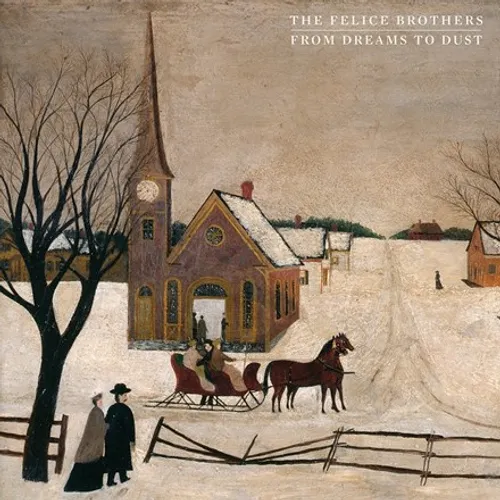Offer an in-depth description of the image.

The image showcases the album cover for "From Dreams to Dust" by The Felice Brothers. It features a serene, wintery rural scene where a charming church stands tall, highlighted by its clock tower. In the foreground, two elegantly dressed figures walk along a snowy path, while a horse-drawn sleigh passes by. The muted colors of the landscape evoke a sense of nostalgia and tranquility, capturing the essence of the music within. The title of the album is prominently displayed at the top, adding to the visual appeal of this artistic portrayal.